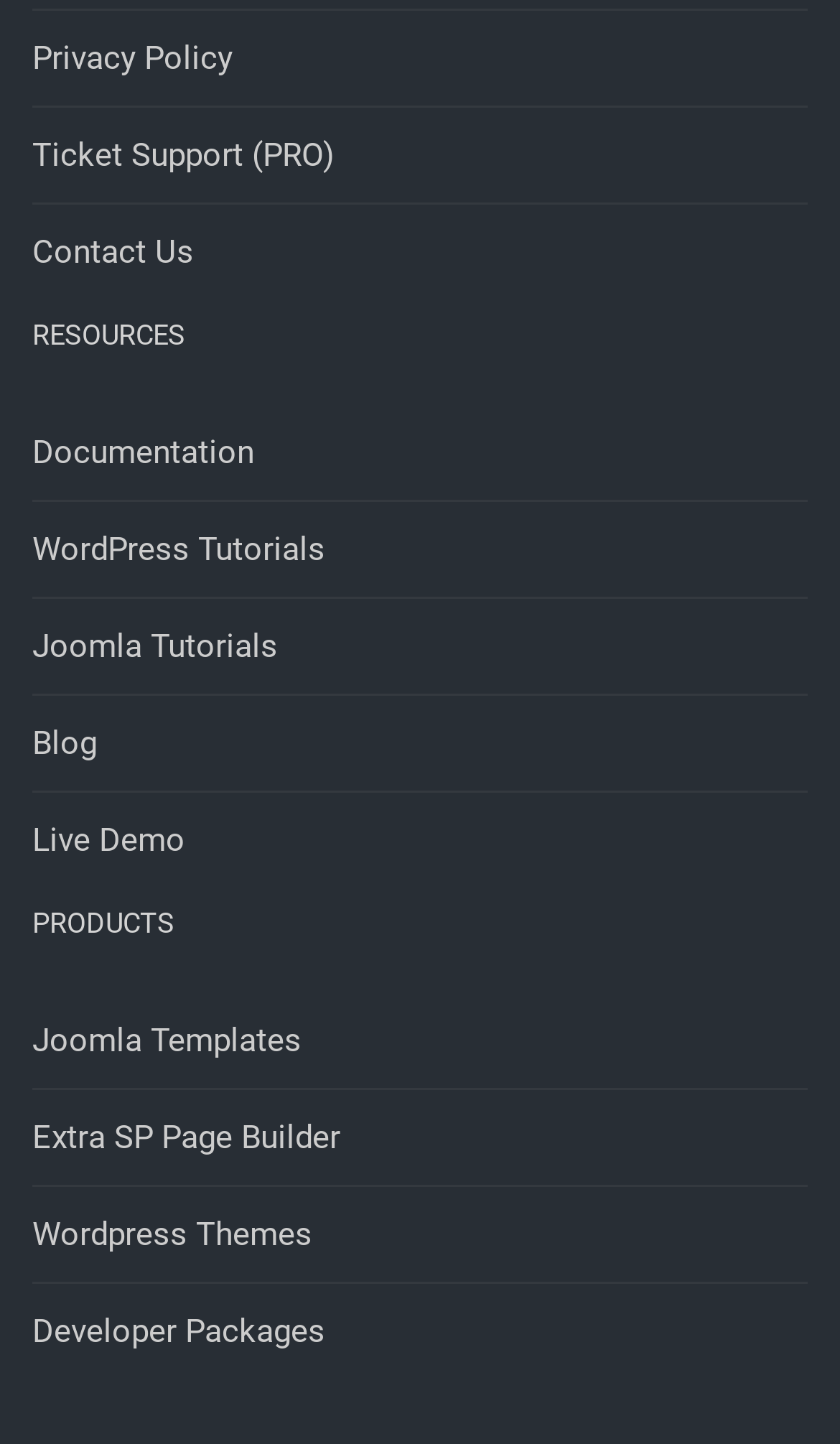Using the provided description Alexander Technique Running, find the bounding box coordinates for the UI element. Provide the coordinates in (top-left x, top-left y, bottom-right x, bottom-right y) format, ensuring all values are between 0 and 1.

None